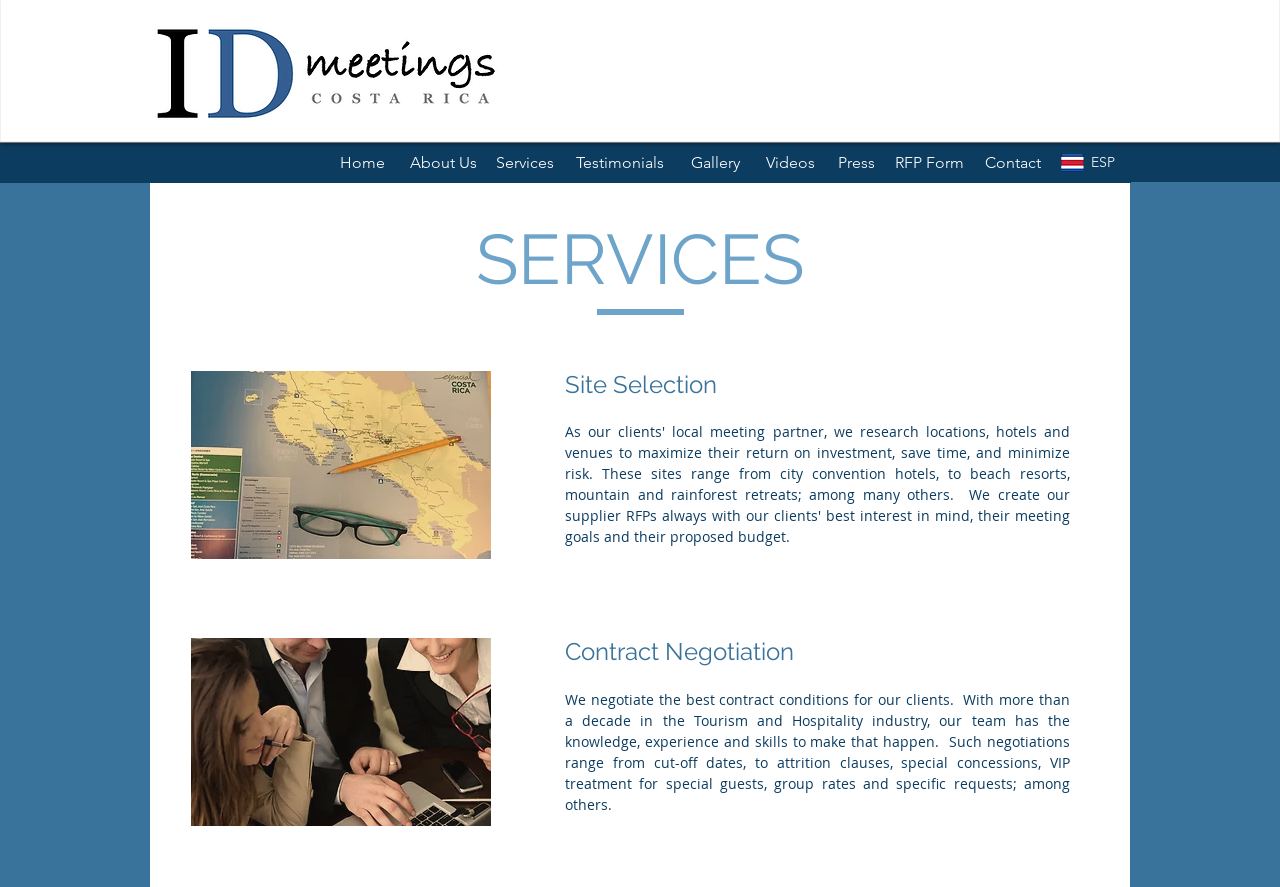What is the company's main service?
Please provide a full and detailed response to the question.

Based on the webpage, the company ID Meetings provides meeting management services, including site selection, contract negotiation, and other related services. The image on the webpage also mentions 'Costa Rica site selection and meeting partner', which further supports this answer.